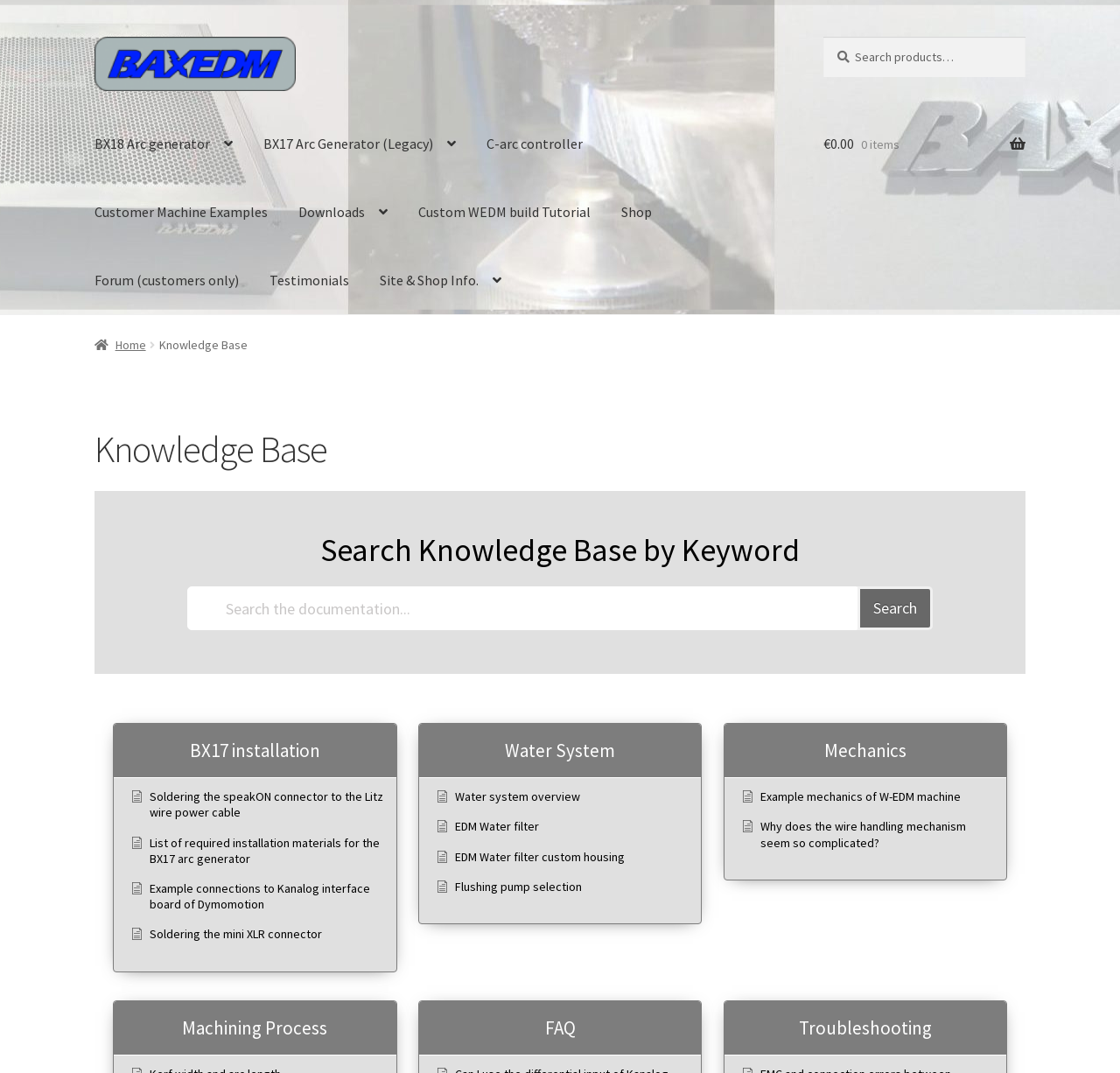What is the name of the website?
Provide a detailed and well-explained answer to the question.

The name of the website can be found in the top-left corner of the webpage, where it says 'BaxEDM' in a logo format.